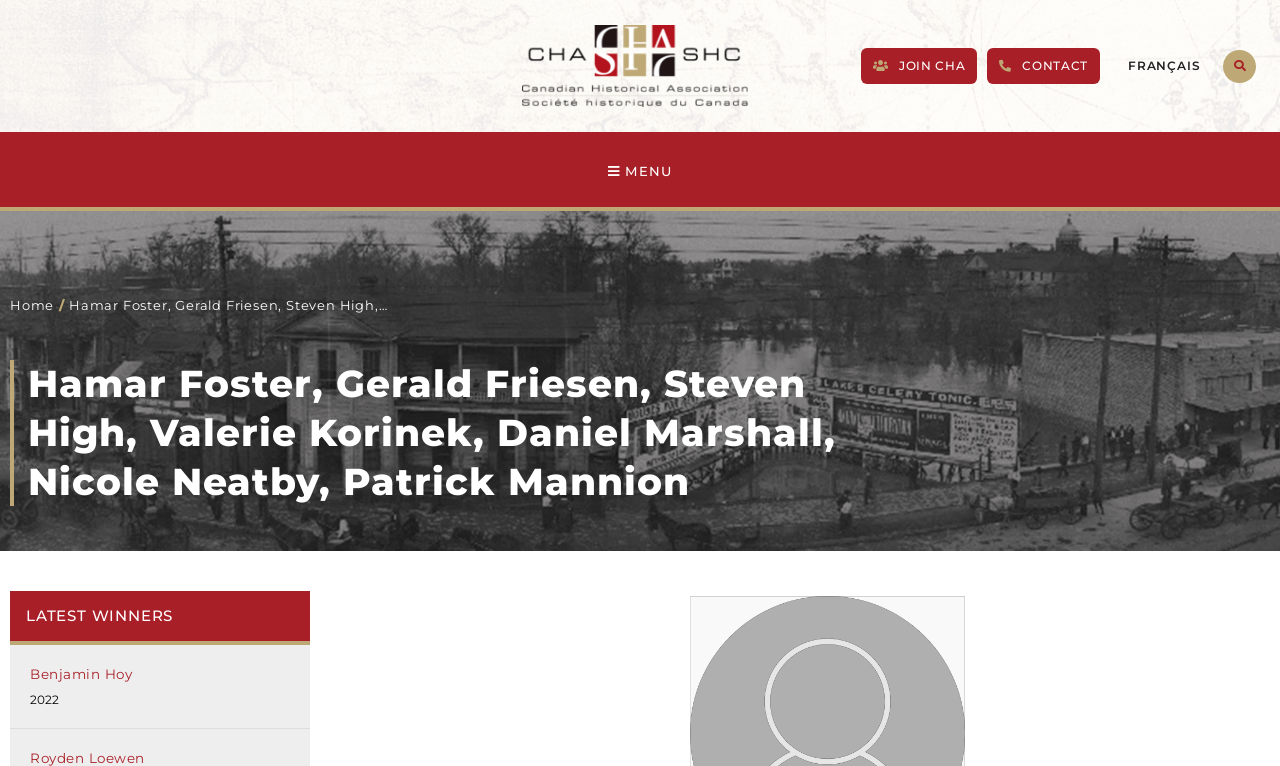Find the headline of the webpage and generate its text content.

Hamar Foster, Gerald Friesen, Steven High, Valerie Korinek, Daniel Marshall, Nicole Neatby, Patrick Mannion